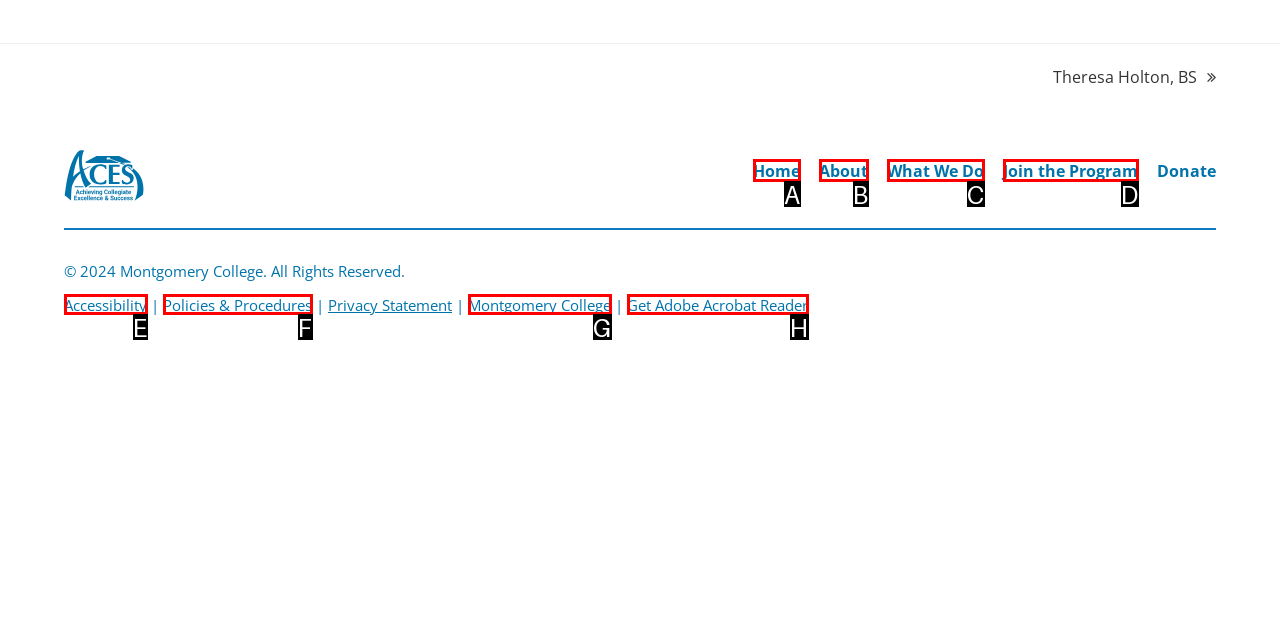Identify the UI element that best fits the description: Terms of service
Respond with the letter representing the correct option.

None